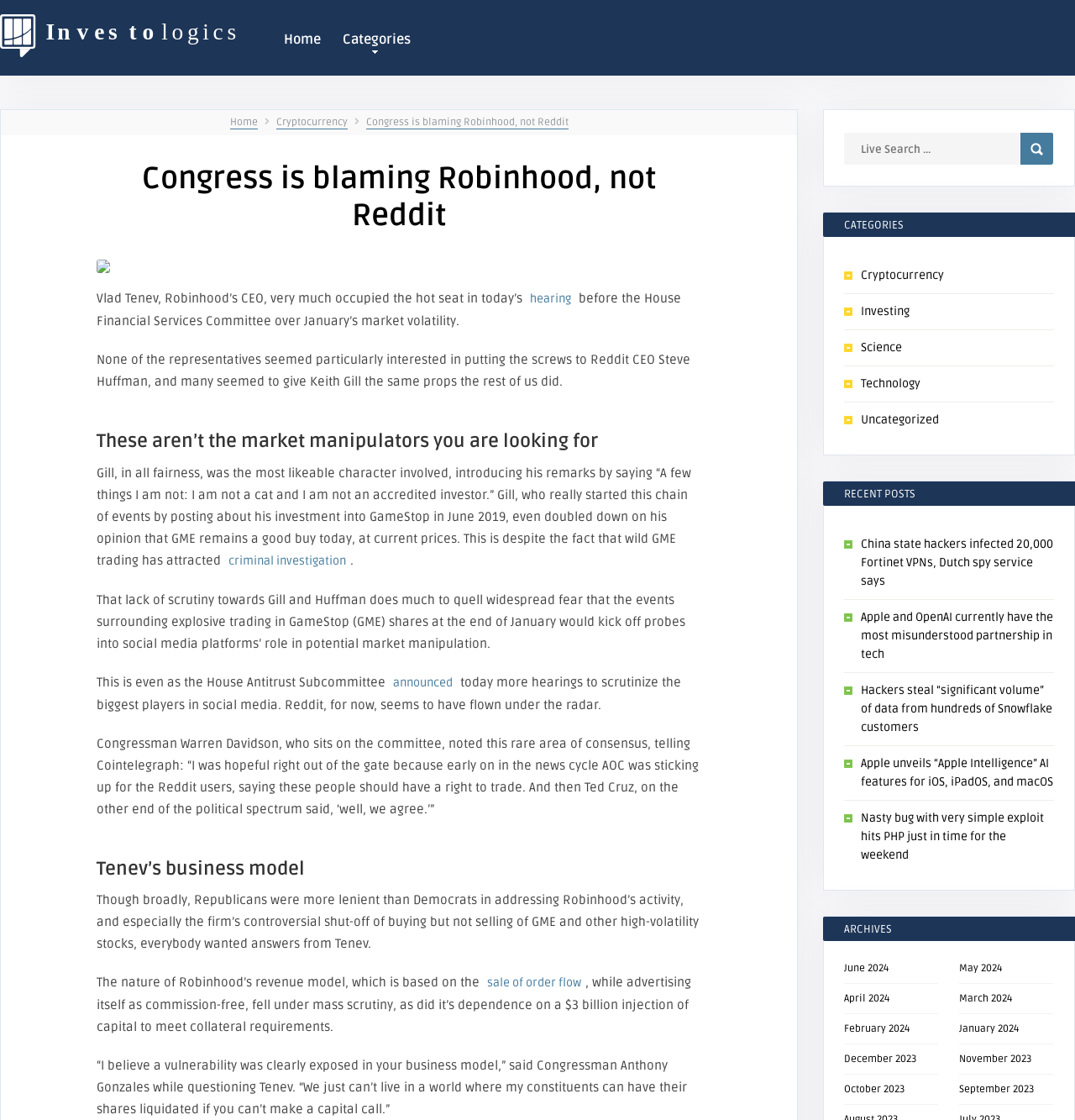Respond to the question below with a concise word or phrase:
What is the name of the CEO of Robinhood?

Vlad Tenev